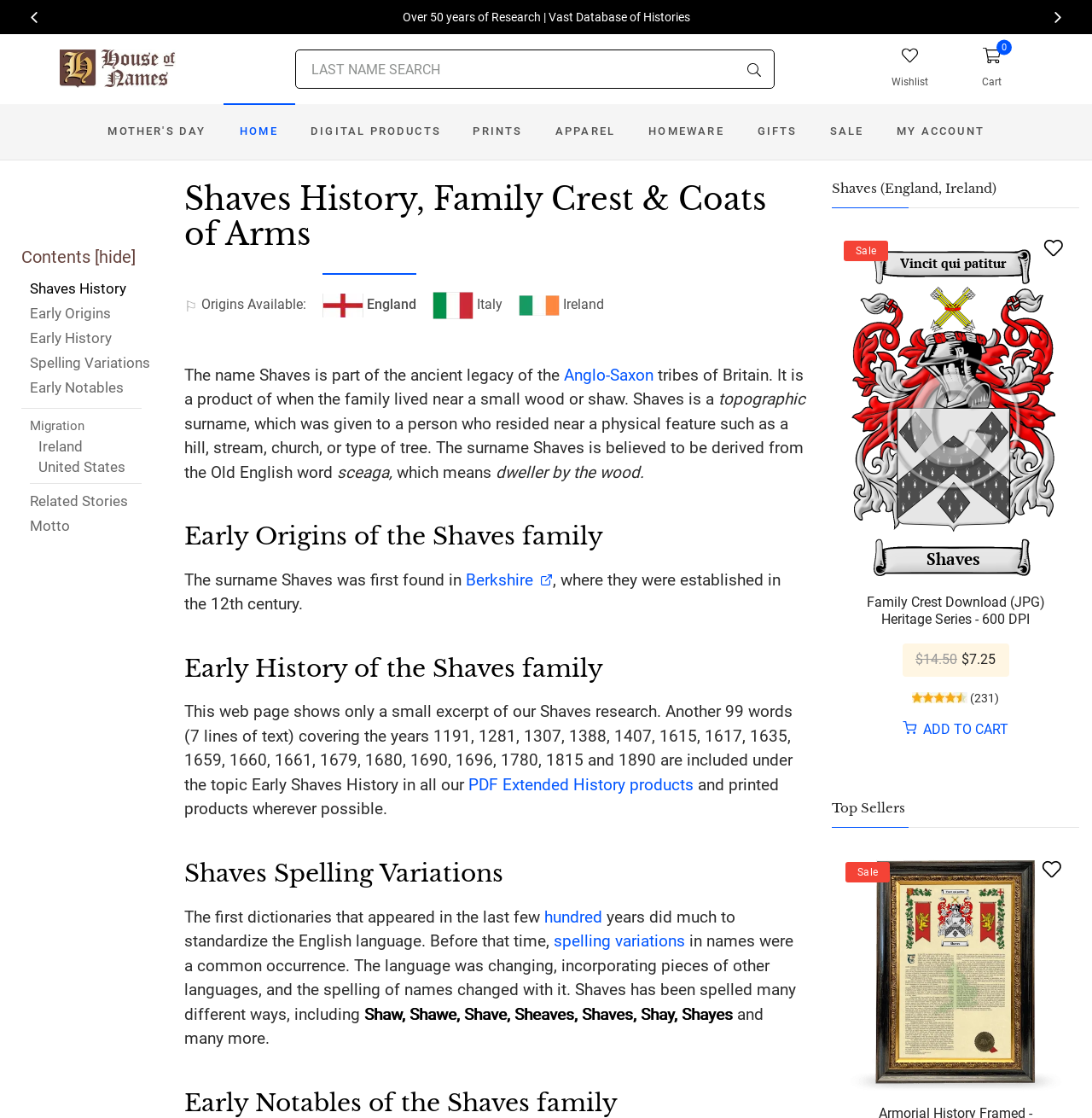Bounding box coordinates are specified in the format (top-left x, top-left y, bottom-right x, bottom-right y). All values are floating point numbers bounded between 0 and 1. Please provide the bounding box coordinate of the region this sentence describes: ADD TO CART

[0.827, 0.645, 0.923, 0.66]